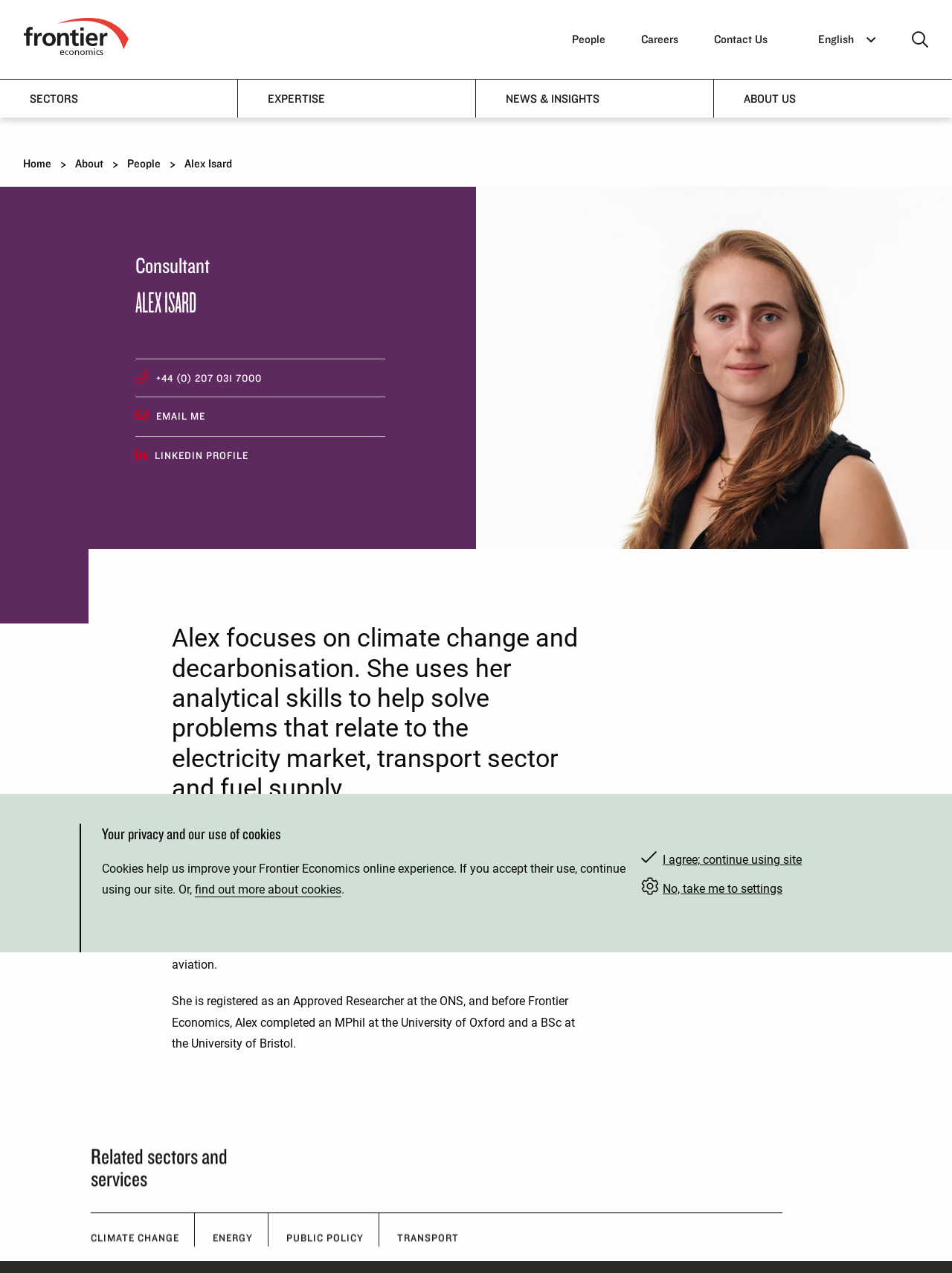Can you specify the bounding box coordinates for the region that should be clicked to fulfill this instruction: "go to Frontier Economics homepage".

[0.025, 0.035, 0.135, 0.046]